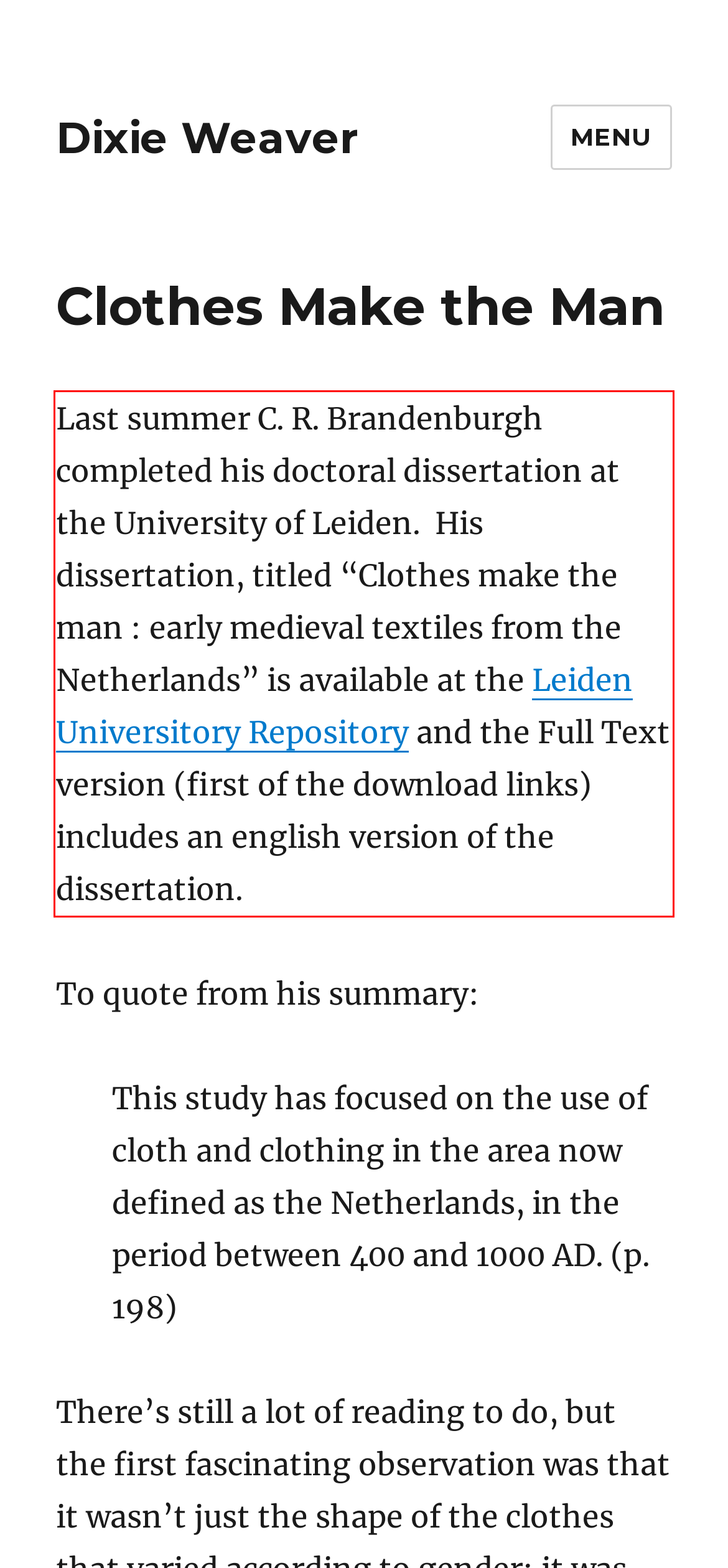Please analyze the screenshot of a webpage and extract the text content within the red bounding box using OCR.

Last summer C. R. Brandenburgh completed his doctoral dissertation at the University of Leiden. His dissertation, titled “Clothes make the man : early medieval textiles from the Netherlands” is available at the Leiden Universitory Repository and the Full Text version (first of the download links) includes an english version of the dissertation.